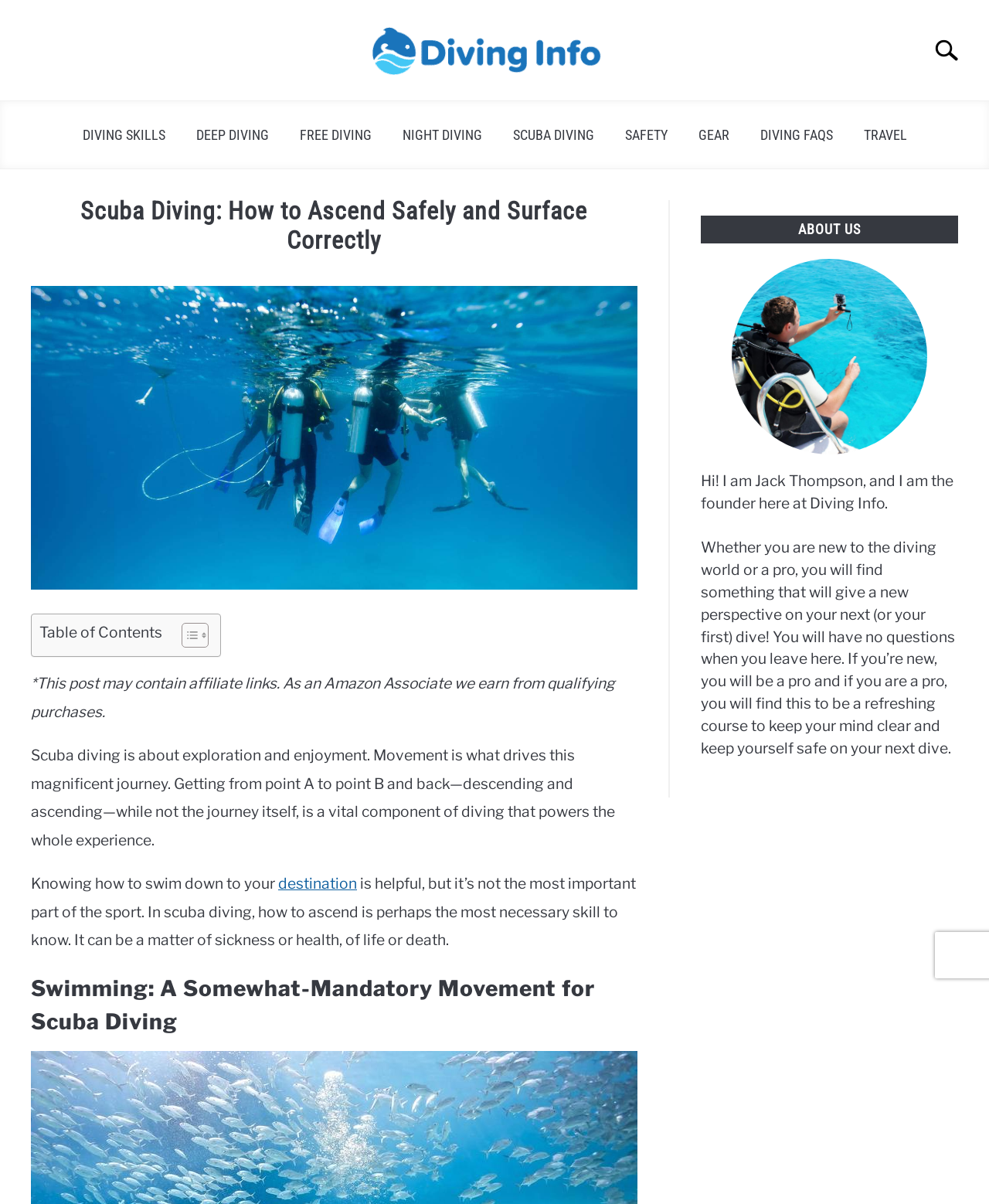Please specify the bounding box coordinates of the element that should be clicked to execute the given instruction: 'Read about scuba diving safety'. Ensure the coordinates are four float numbers between 0 and 1, expressed as [left, top, right, bottom].

[0.616, 0.097, 0.69, 0.127]